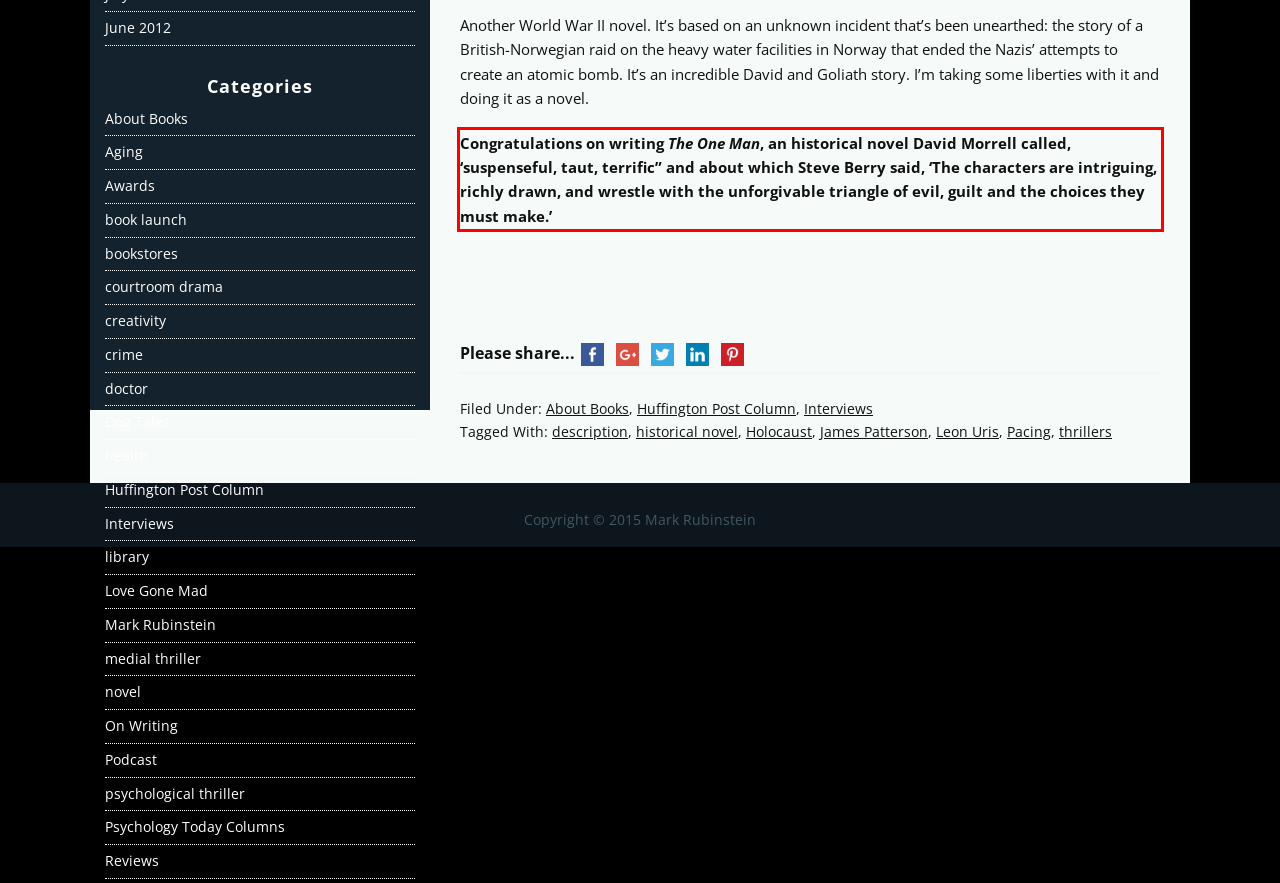Please perform OCR on the text within the red rectangle in the webpage screenshot and return the text content.

Congratulations on writing The One Man, an historical novel David Morrell called, ‘suspenseful, taut, terrific” and about which Steve Berry said, ‘The characters are intriguing, richly drawn, and wrestle with the unforgivable triangle of evil, guilt and the choices they must make.’